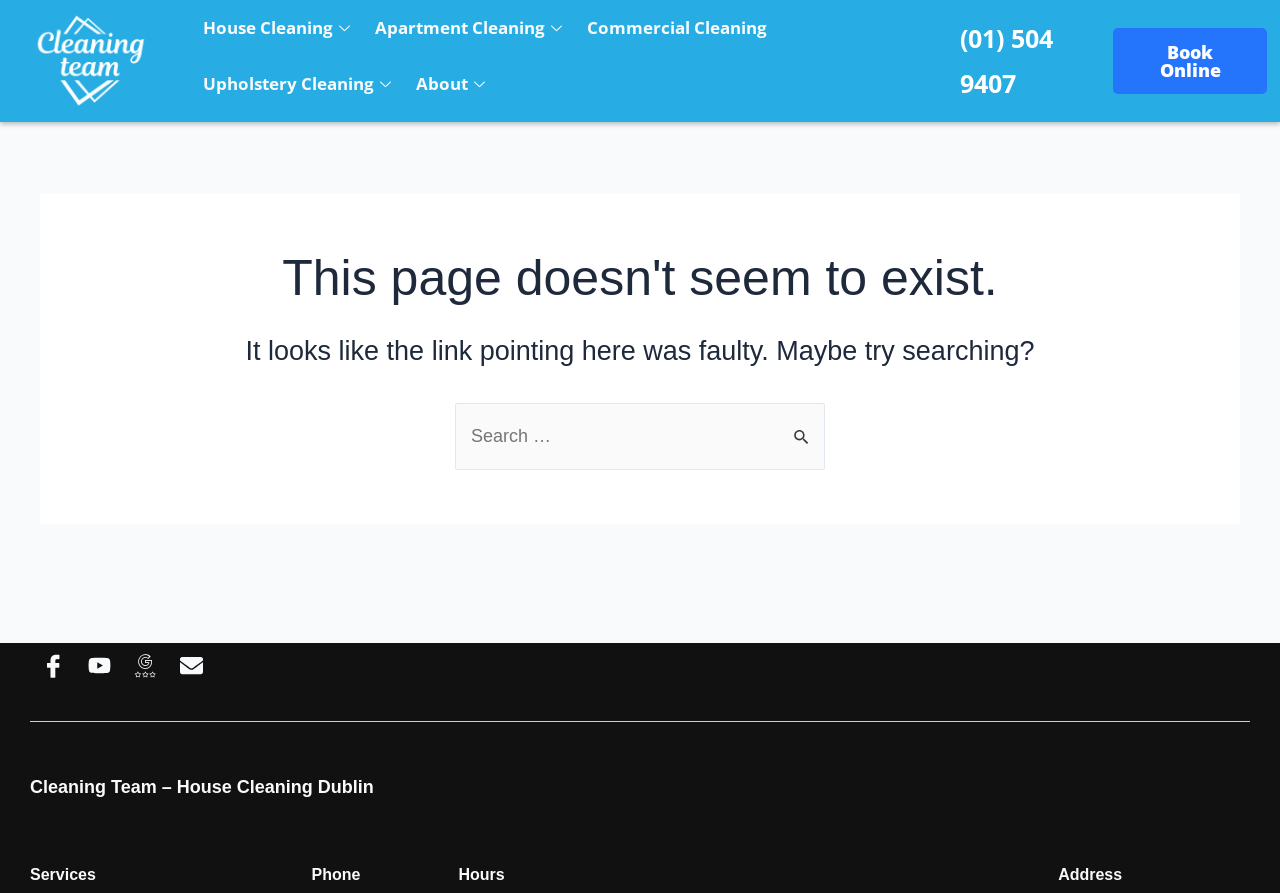Determine the bounding box coordinates for the clickable element required to fulfill the instruction: "Call phone number (01) 504 9407". Provide the coordinates as four float numbers between 0 and 1, i.e., [left, top, right, bottom].

[0.75, 0.024, 0.823, 0.112]